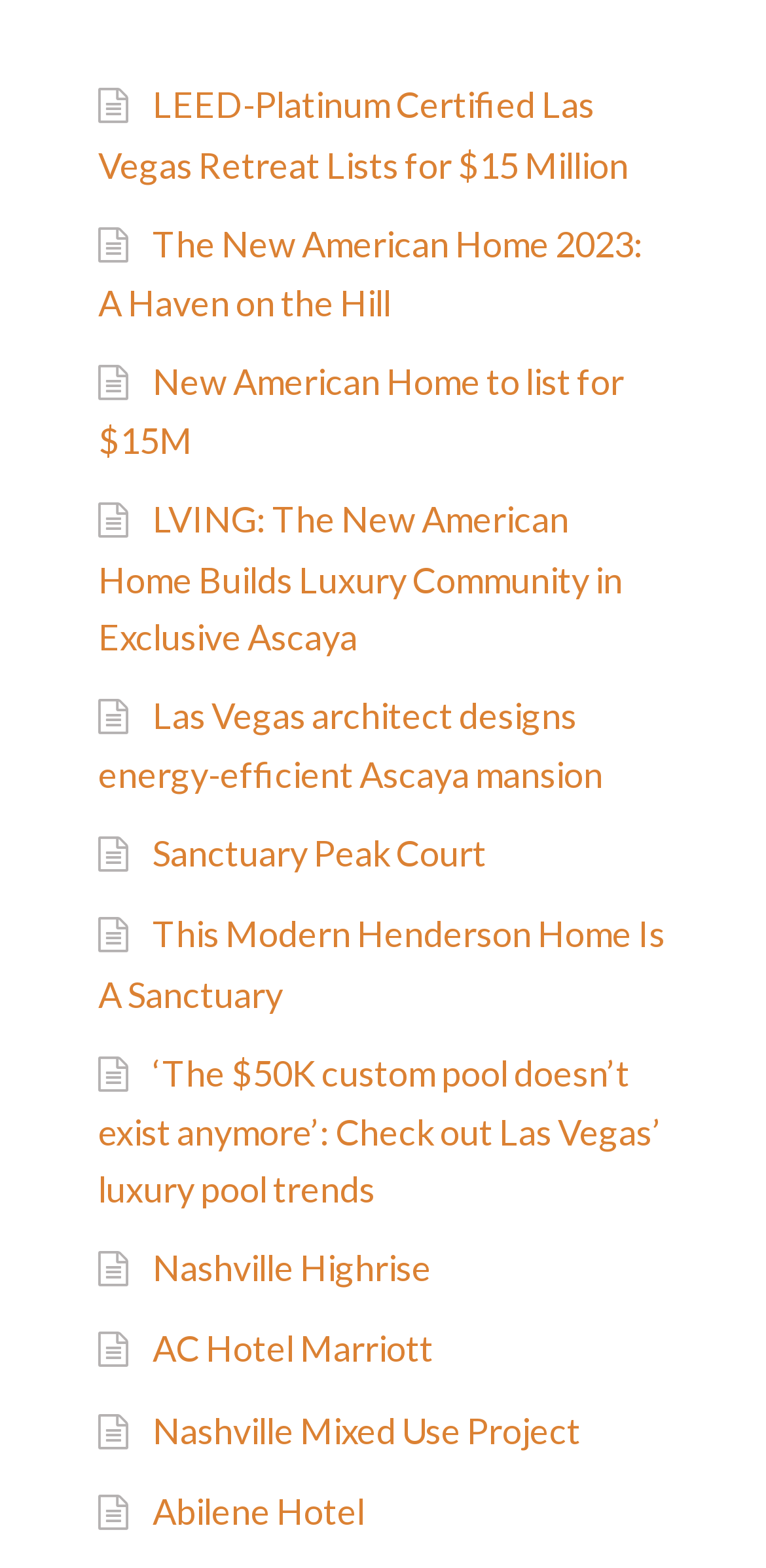Based on what you see in the screenshot, provide a thorough answer to this question: What is the price range of the listed properties?

The webpage mentions that the LEED-Platinum certified Las Vegas retreat lists for $15 million, and another property, the New American Home, is also listed for $15 million. This suggests that the price range of the listed properties is in the millions of dollars.